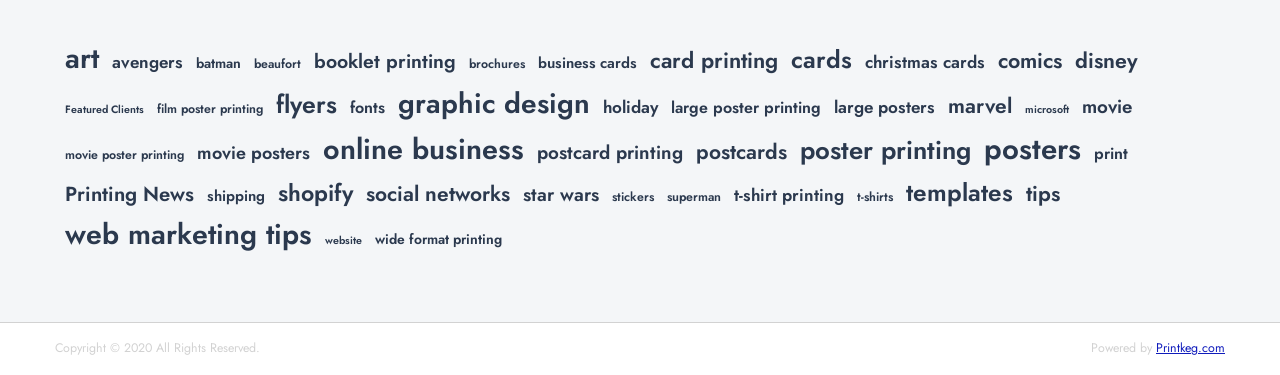Please locate the clickable area by providing the bounding box coordinates to follow this instruction: "click on art link".

[0.051, 0.102, 0.077, 0.211]